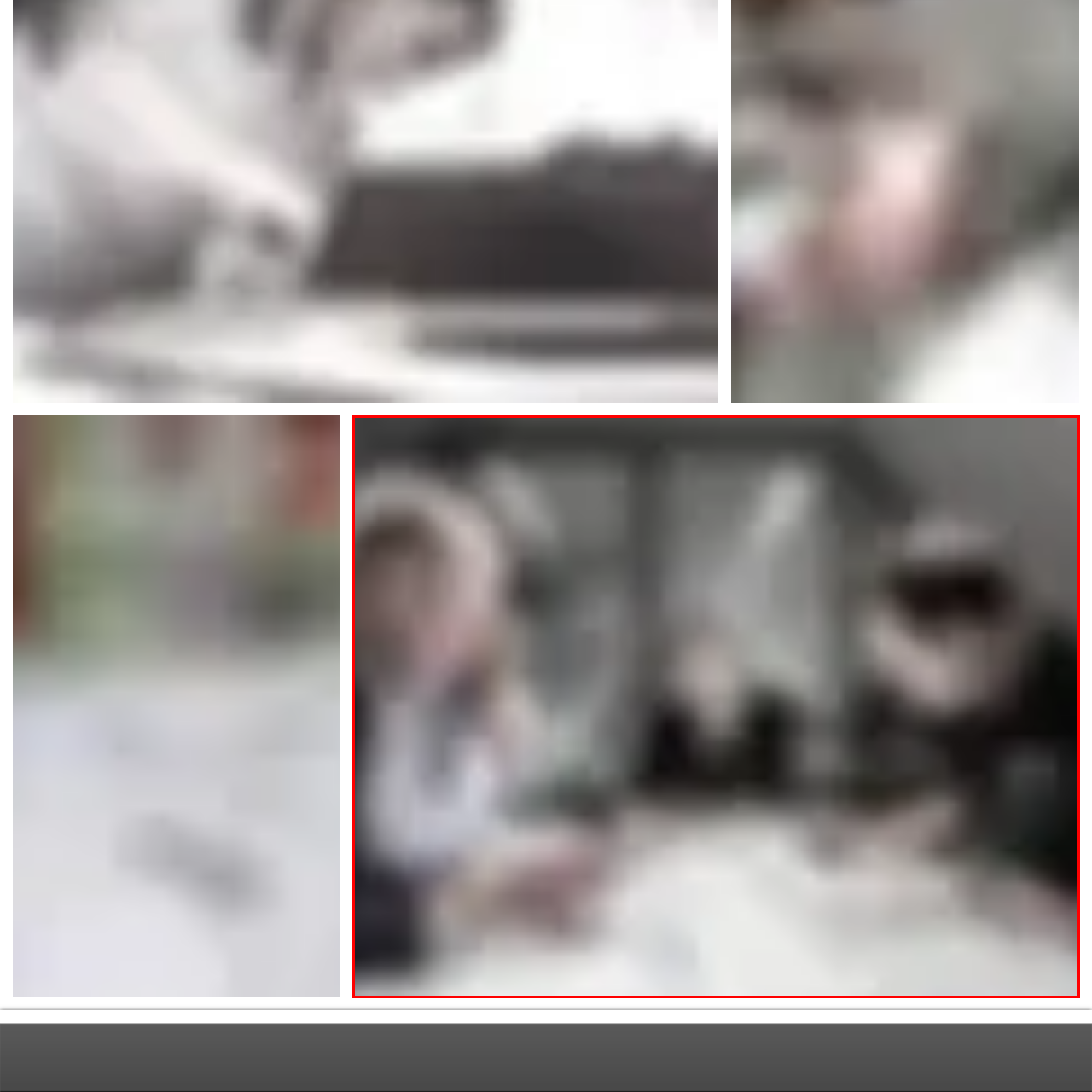Analyze the content inside the red-marked area, What is the focus of the design concepts? Answer using only one word or a concise phrase.

Human movement within furniture